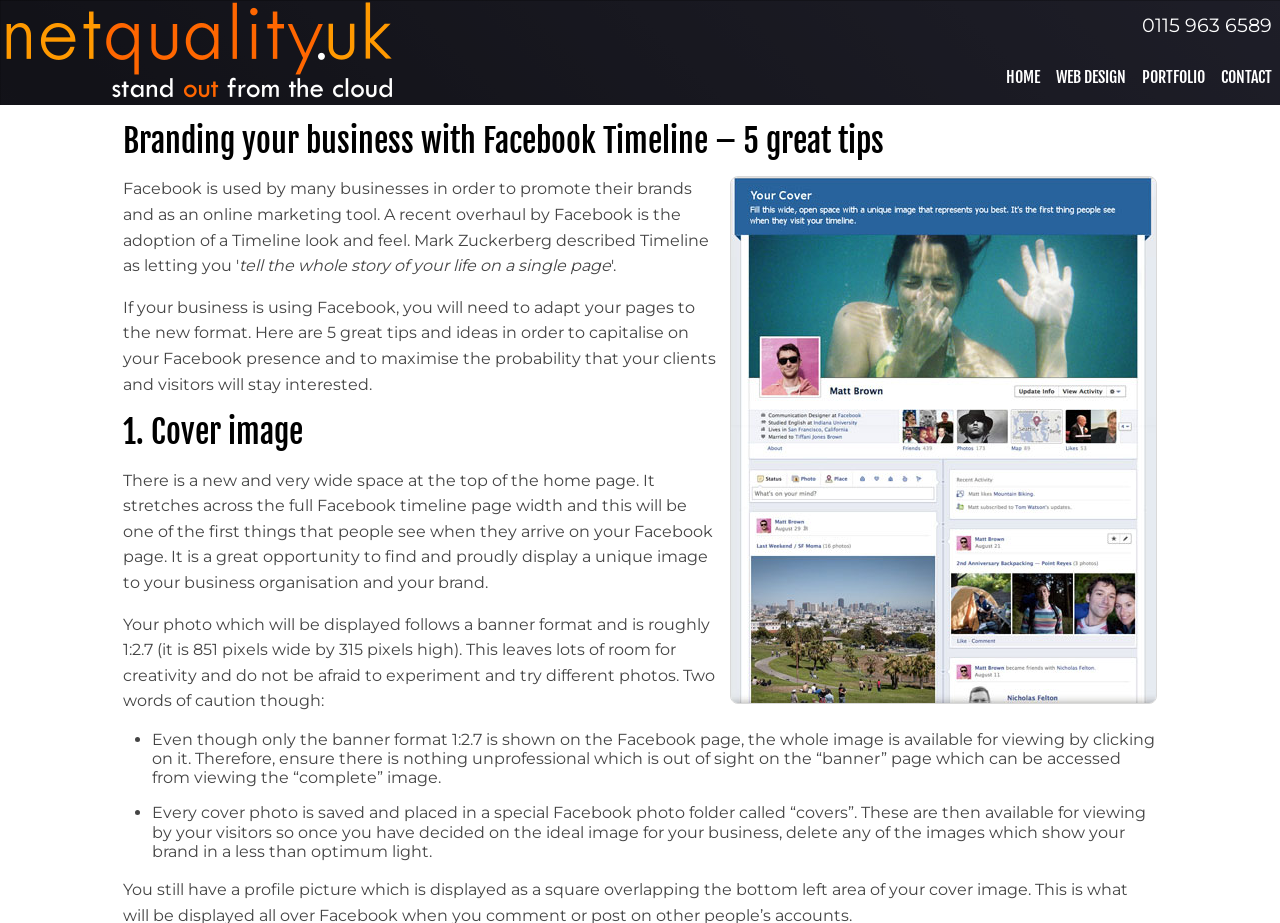Review the image closely and give a comprehensive answer to the question: What is the name of the folder where Facebook saves cover photos?

I found the information about the folder by reading the StaticText element that says 'Every cover photo is saved and placed in a special Facebook photo folder called “covers”.' which has a bounding box coordinate of [0.119, 0.87, 0.895, 0.933].